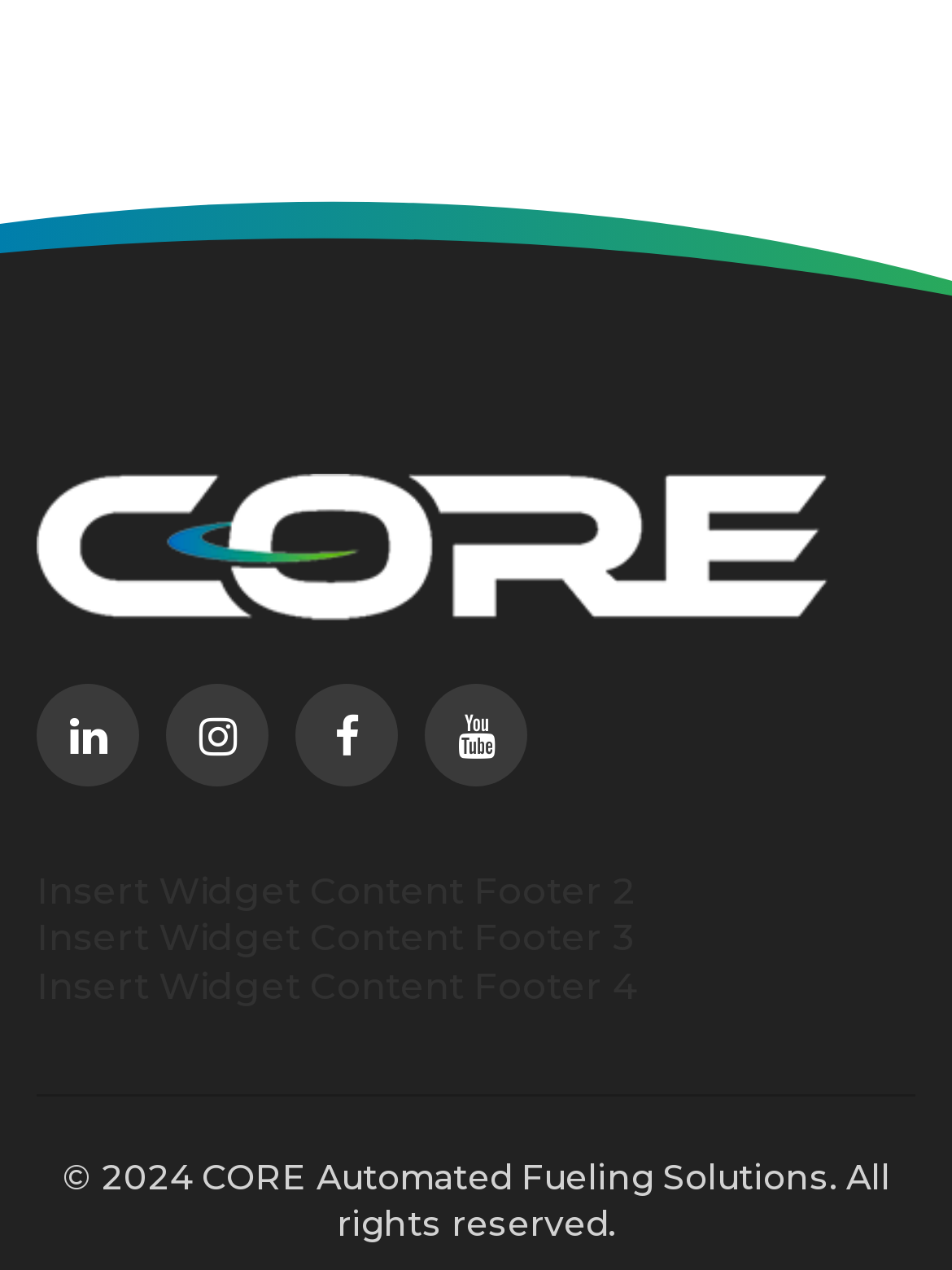Provide the bounding box coordinates of the HTML element described by the text: "sell the business".

None